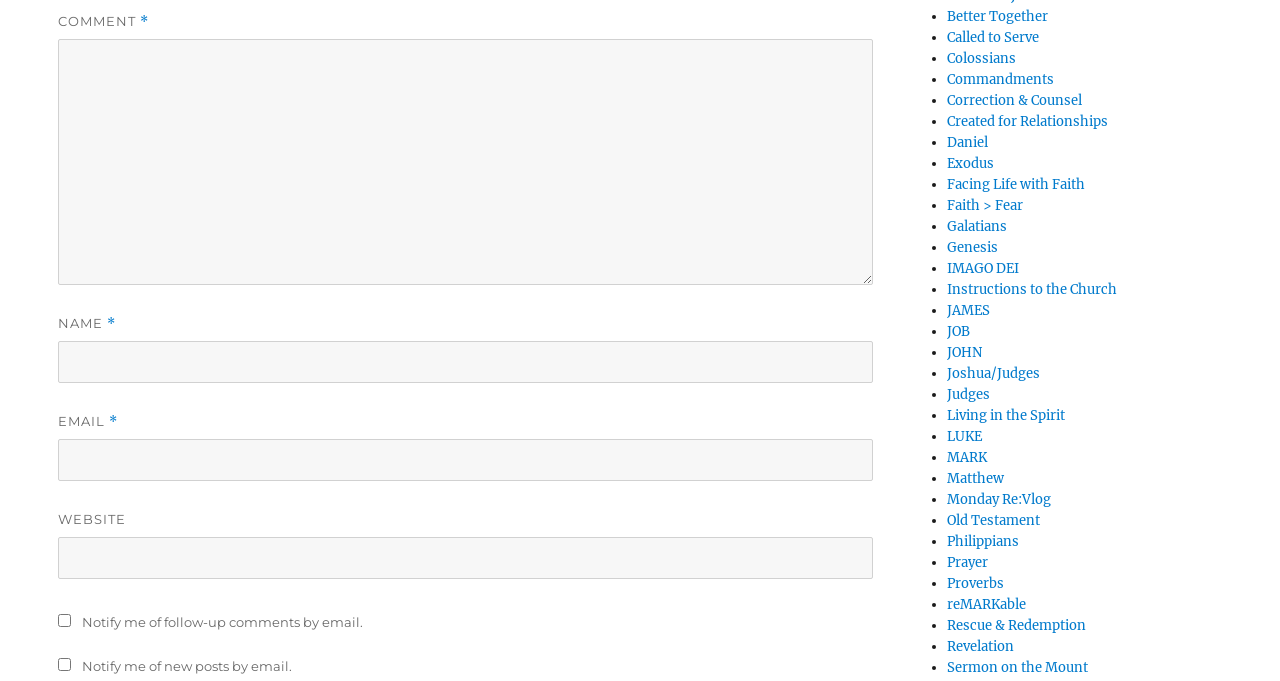Find the UI element described as: "mobarcle@mobar.org" and predict its bounding box coordinates. Ensure the coordinates are four float numbers between 0 and 1, [left, top, right, bottom].

None